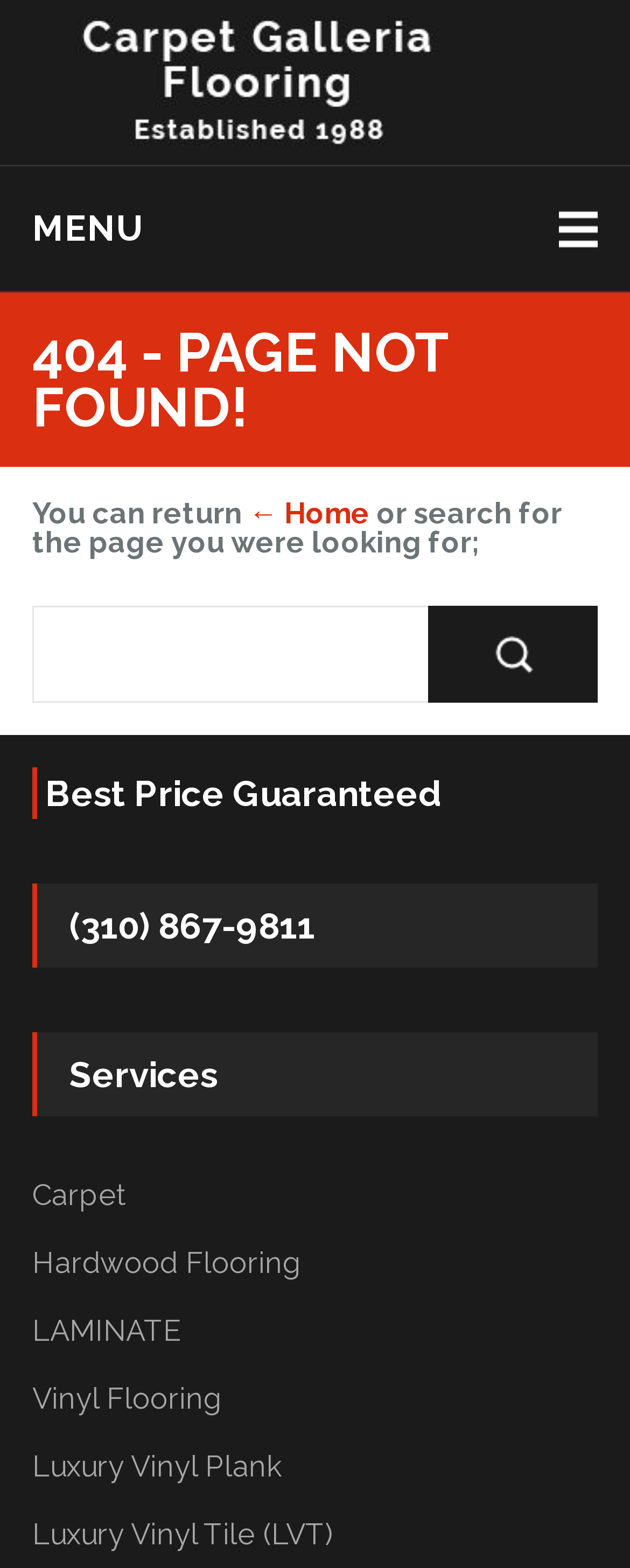Determine the bounding box coordinates for the area that needs to be clicked to fulfill this task: "search for something". The coordinates must be given as four float numbers between 0 and 1, i.e., [left, top, right, bottom].

[0.051, 0.387, 0.679, 0.449]